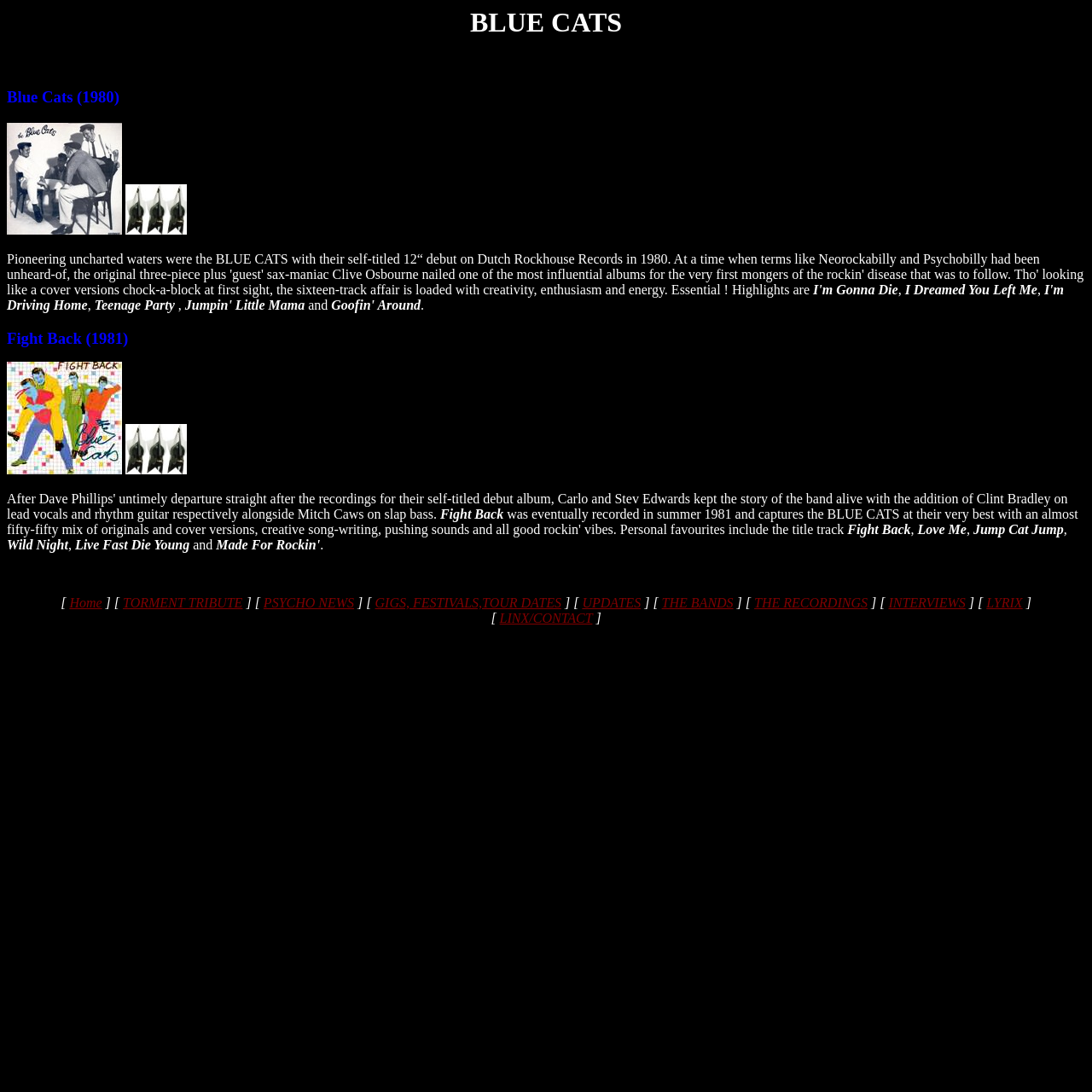Please determine the bounding box coordinates of the element to click on in order to accomplish the following task: "Click the 'Home' link". Ensure the coordinates are four float numbers ranging from 0 to 1, i.e., [left, top, right, bottom].

[0.064, 0.545, 0.093, 0.558]